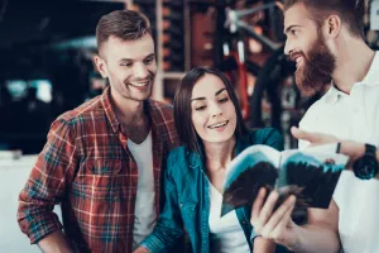Examine the image carefully and respond to the question with a detailed answer: 
What is the woman in the center looking at?

The woman in the center is looking at the material, which appears to be a magazine or brochure, as she is engaged in a discussion with the others.